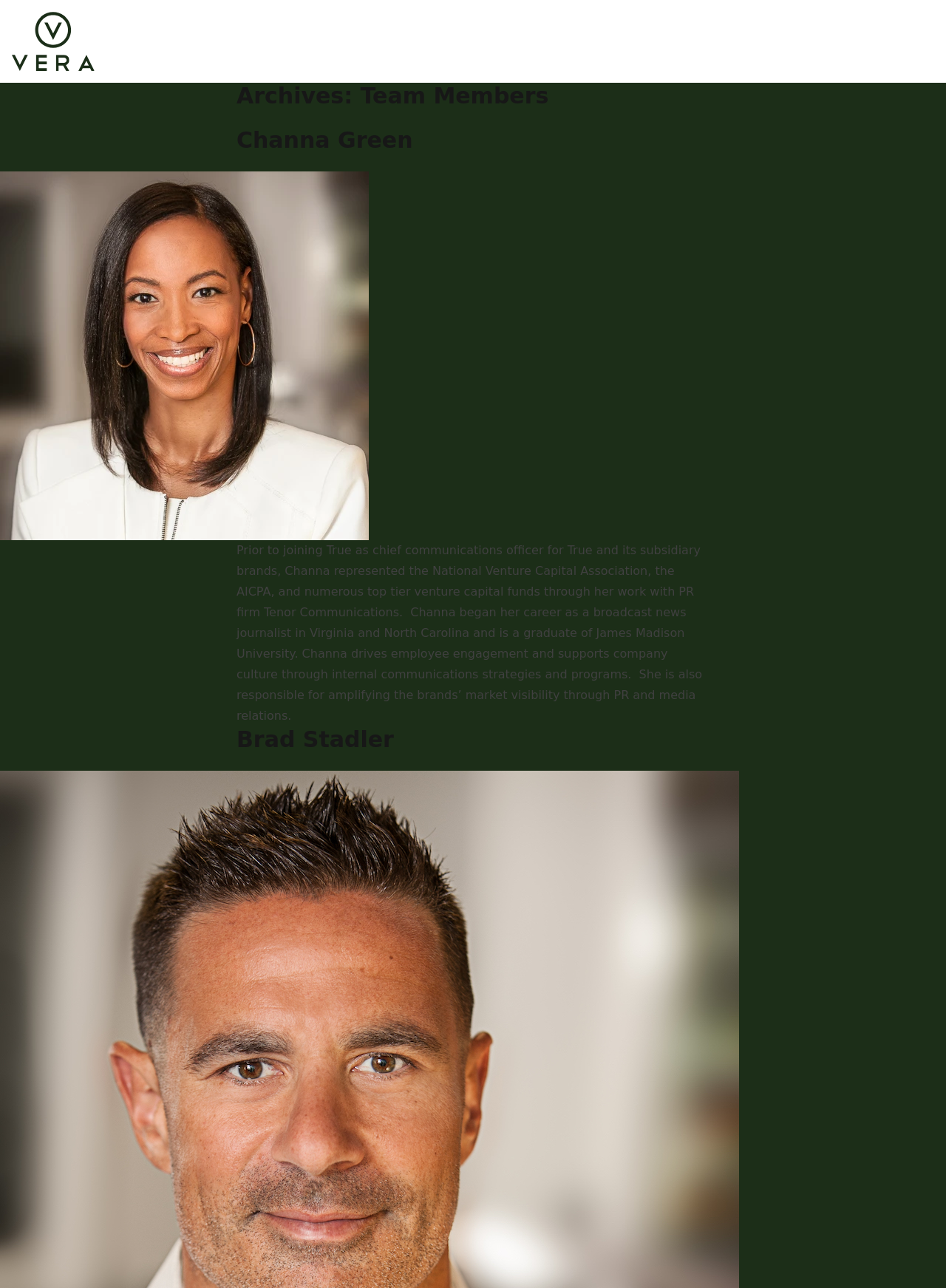What is Brad Stadler's role? Please answer the question using a single word or phrase based on the image.

Unknown